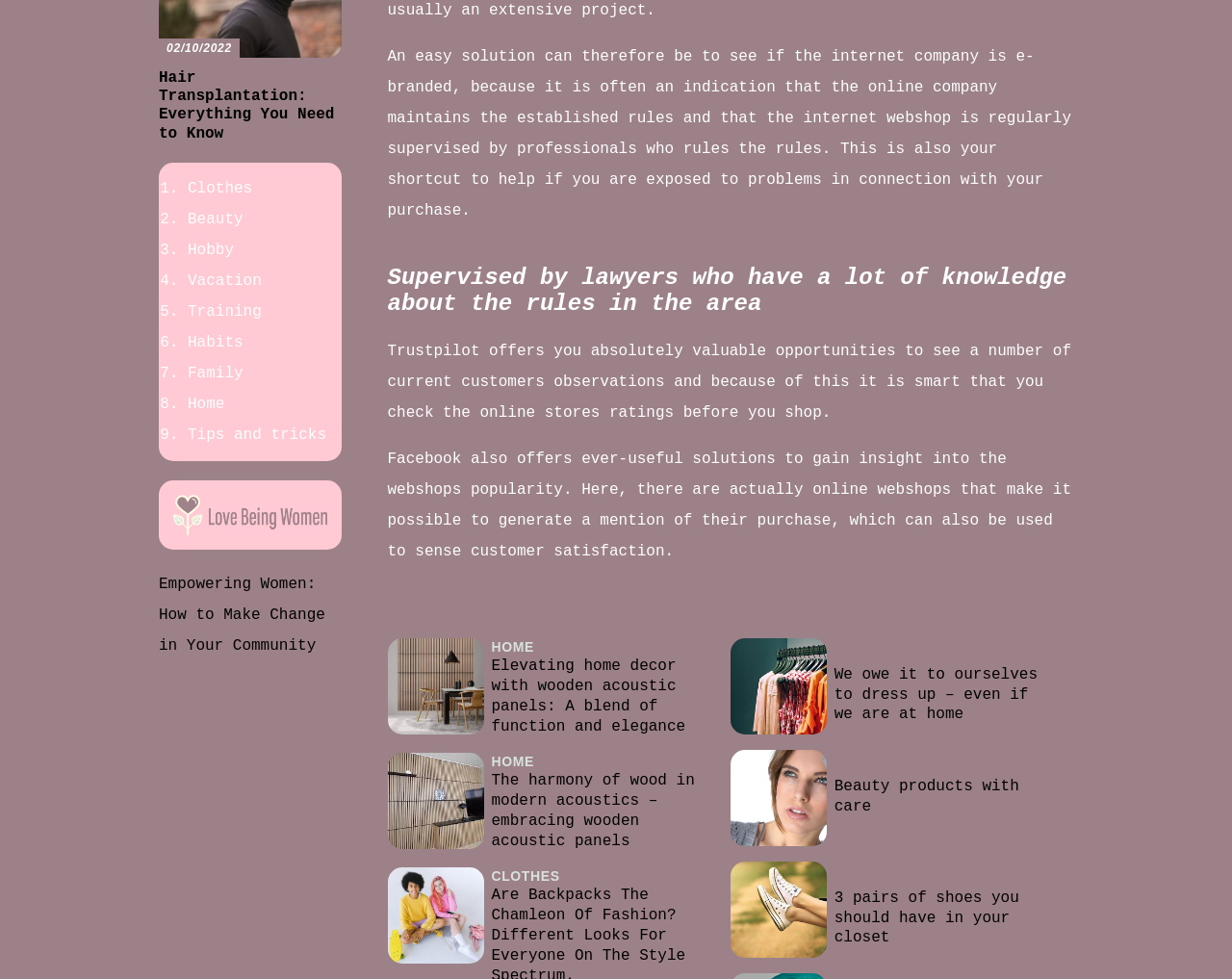What can Trustpilot offer to customers?
From the screenshot, supply a one-word or short-phrase answer.

Valuable opportunities